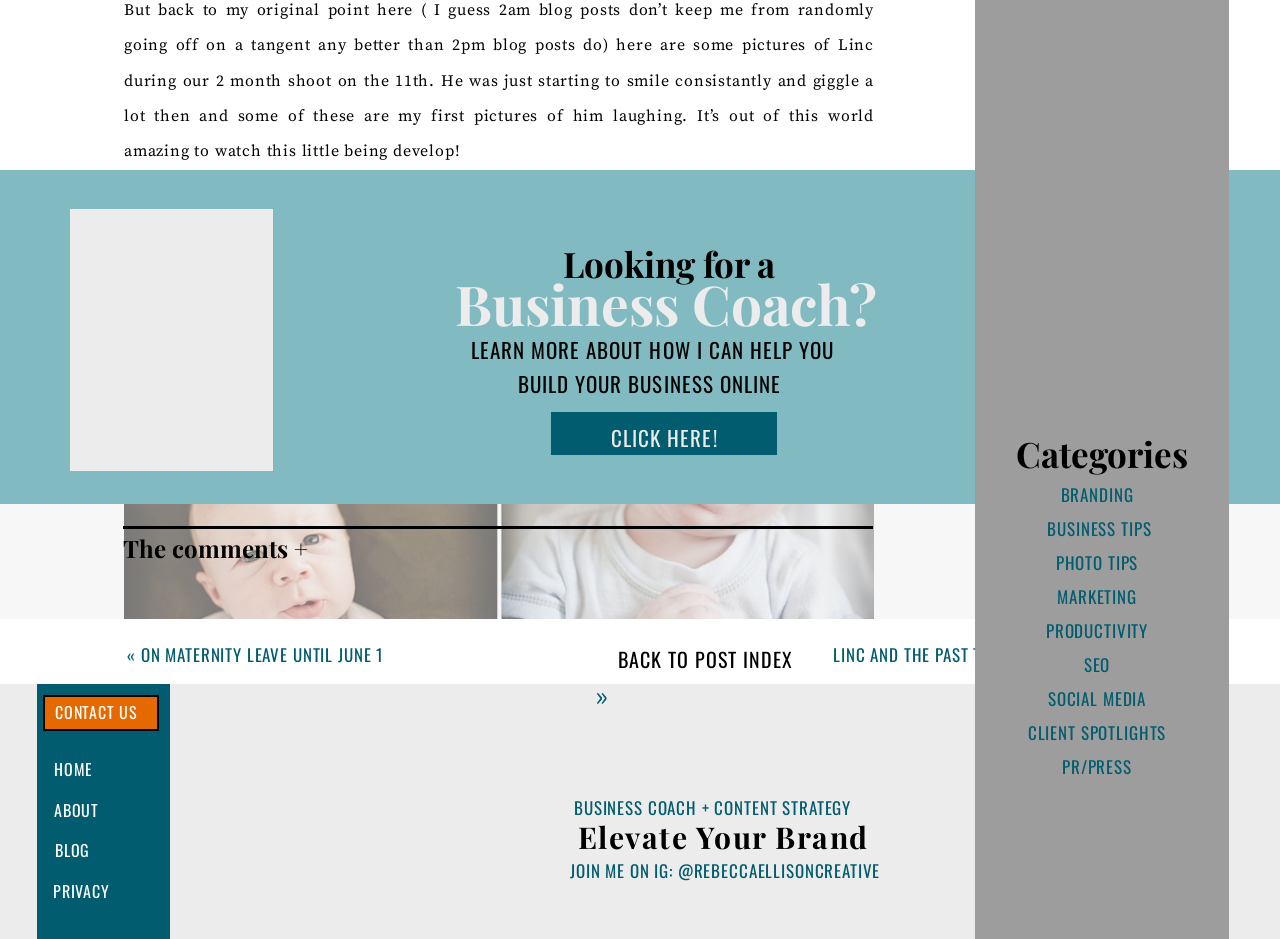Please give the bounding box coordinates of the area that should be clicked to fulfill the following instruction: "Check out the ABOUT page". The coordinates should be in the format of four float numbers from 0 to 1, i.e., [left, top, right, bottom].

[0.042, 0.85, 0.073, 0.866]